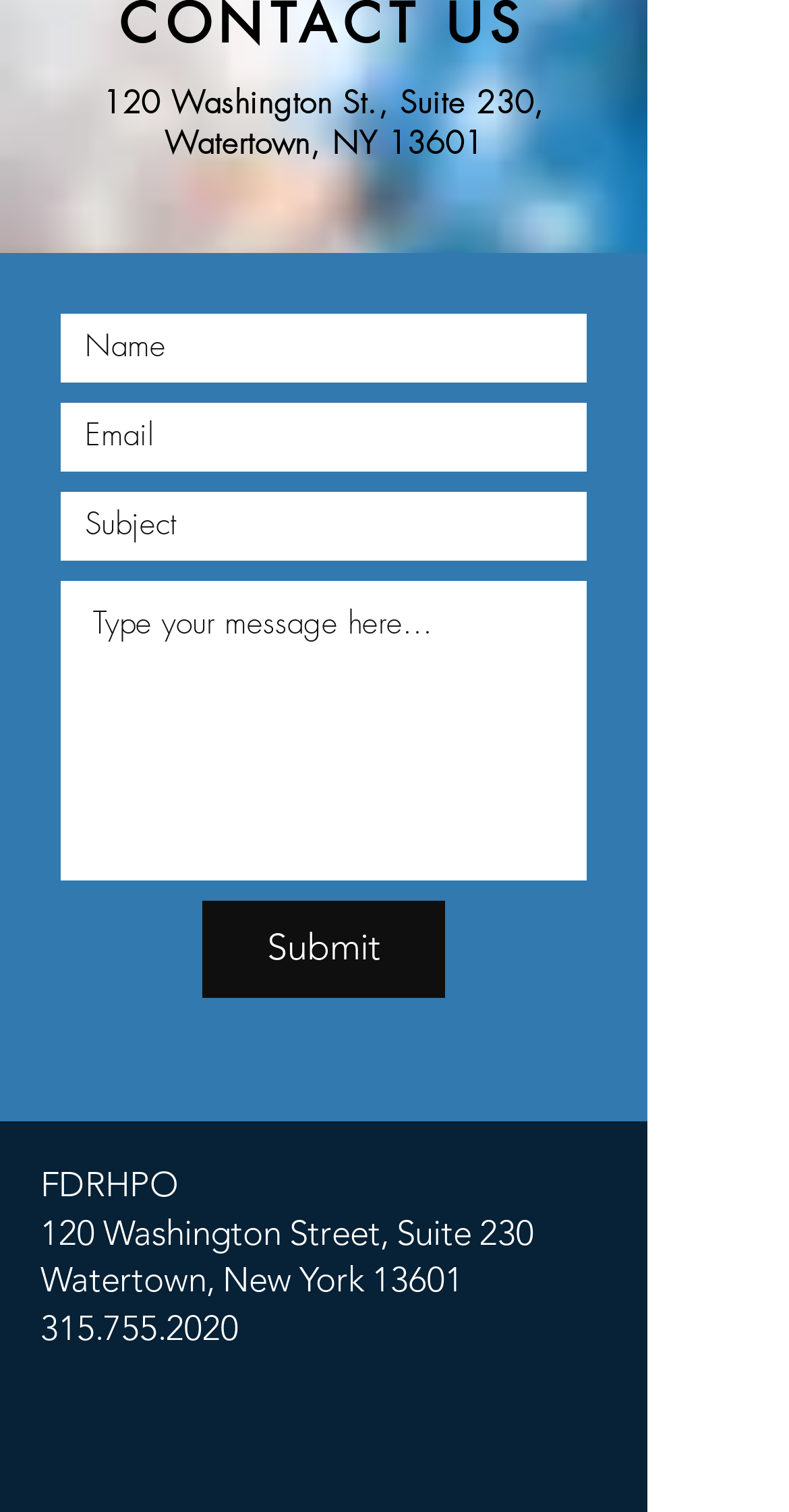From the given element description: "aria-label="More actions"", find the bounding box for the UI element. Provide the coordinates as four float numbers between 0 and 1, in the order [left, top, right, bottom].

[0.759, 0.292, 0.821, 0.324]